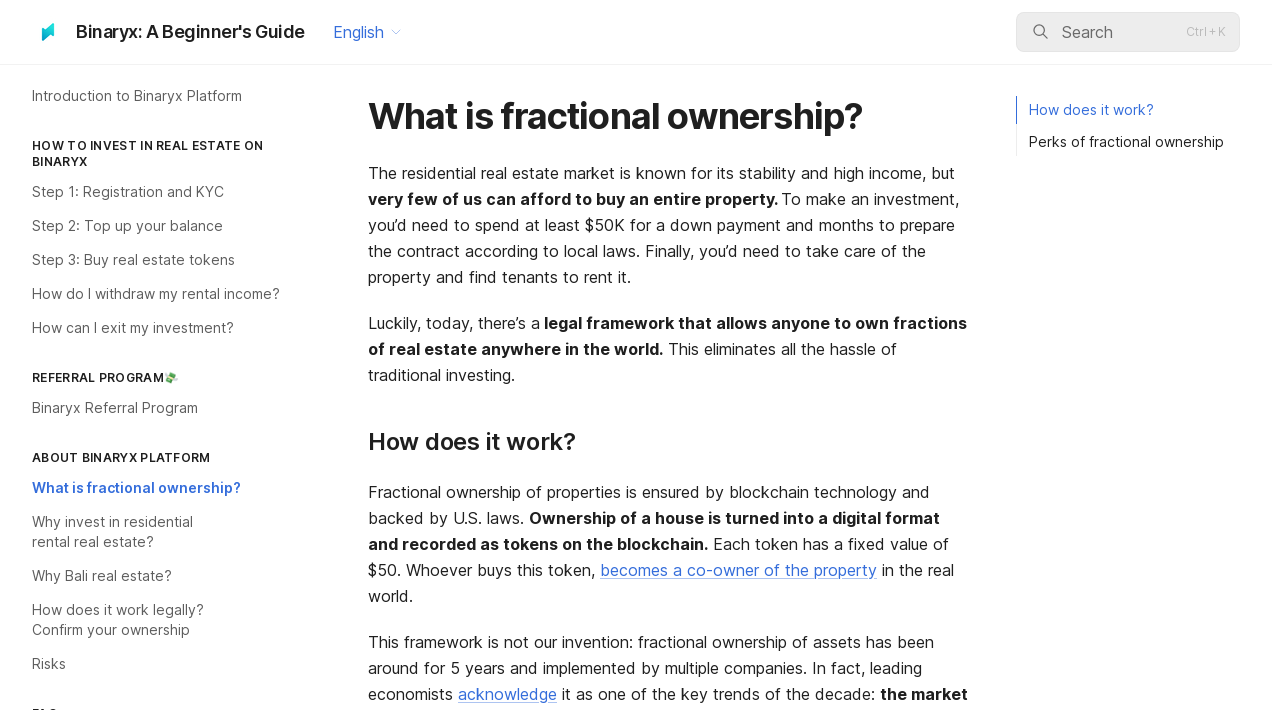What is the logo of the website?
Please answer using one word or phrase, based on the screenshot.

Binaryx